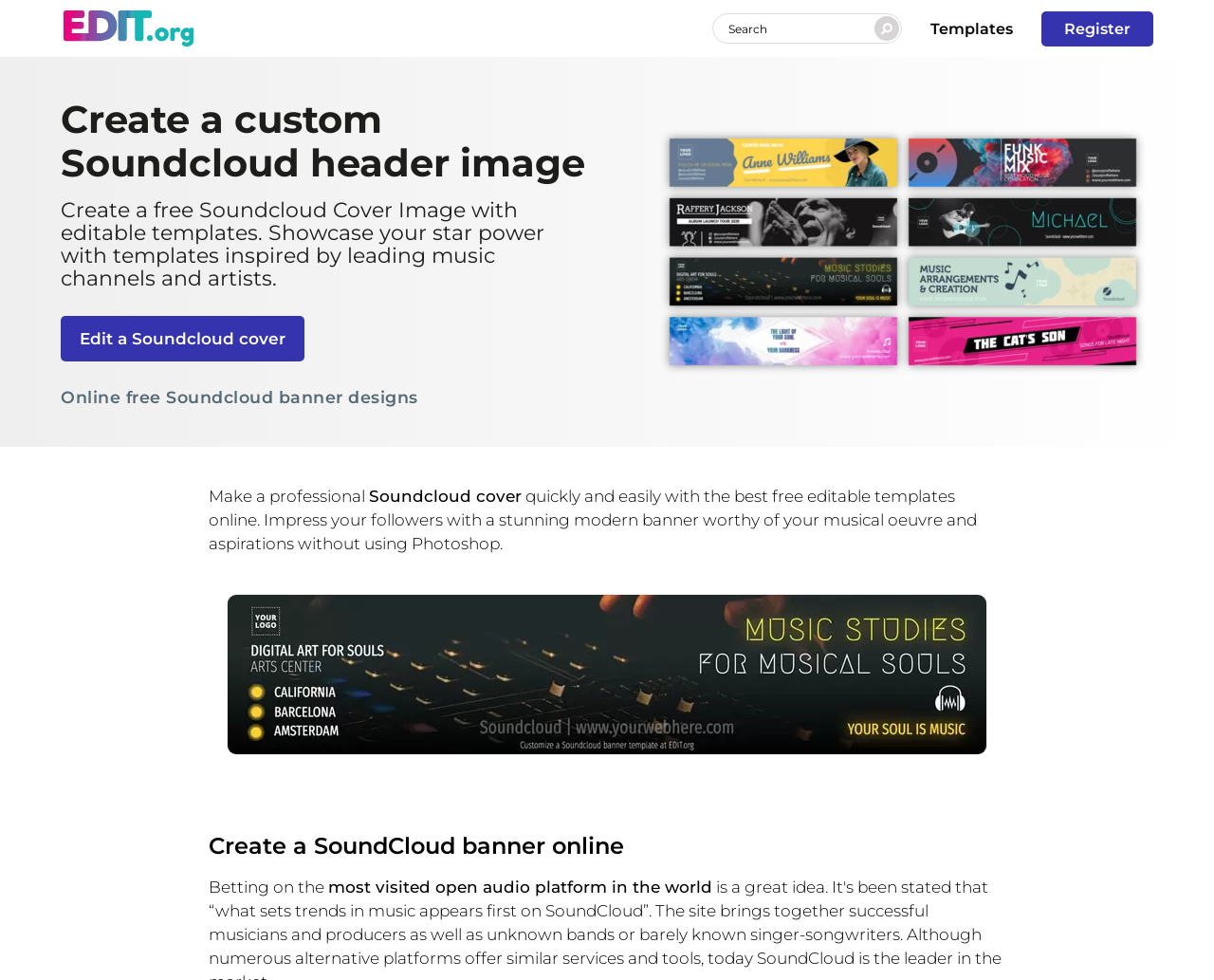Please locate the bounding box coordinates of the element that should be clicked to achieve the given instruction: "Browse templates".

[0.766, 0.02, 0.834, 0.038]